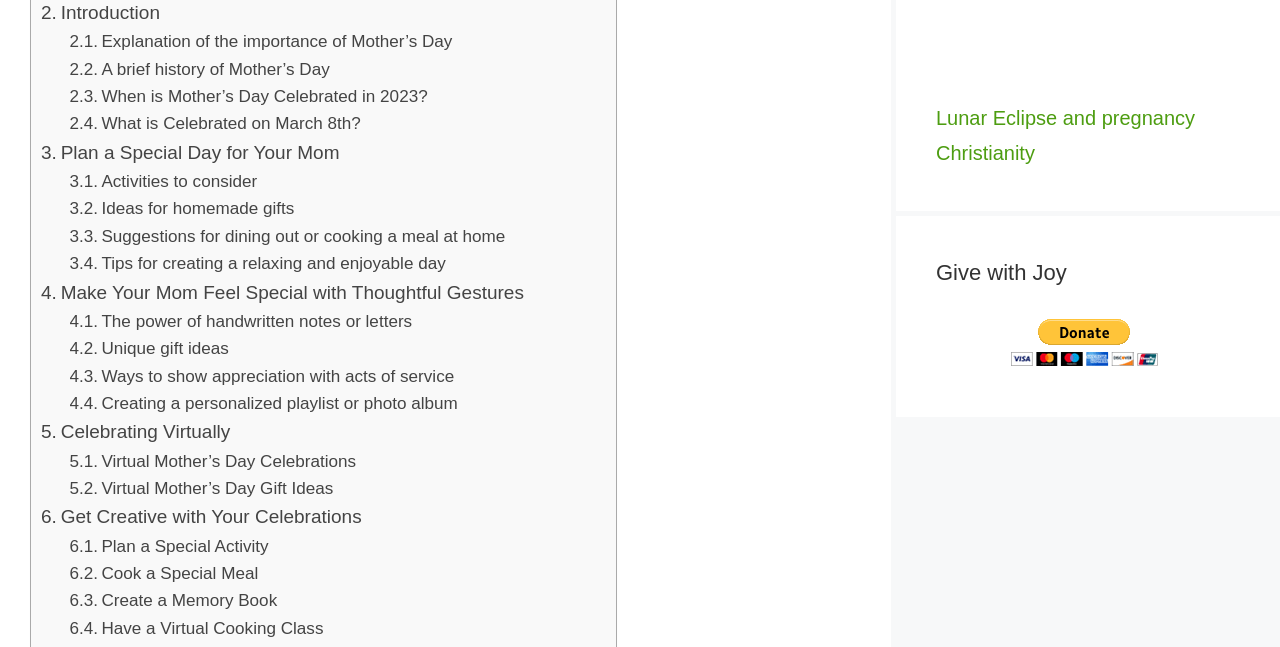Please find the bounding box coordinates in the format (top-left x, top-left y, bottom-right x, bottom-right y) for the given element description. Ensure the coordinates are floating point numbers between 0 and 1. Description: Celebrating Virtually

[0.032, 0.645, 0.18, 0.692]